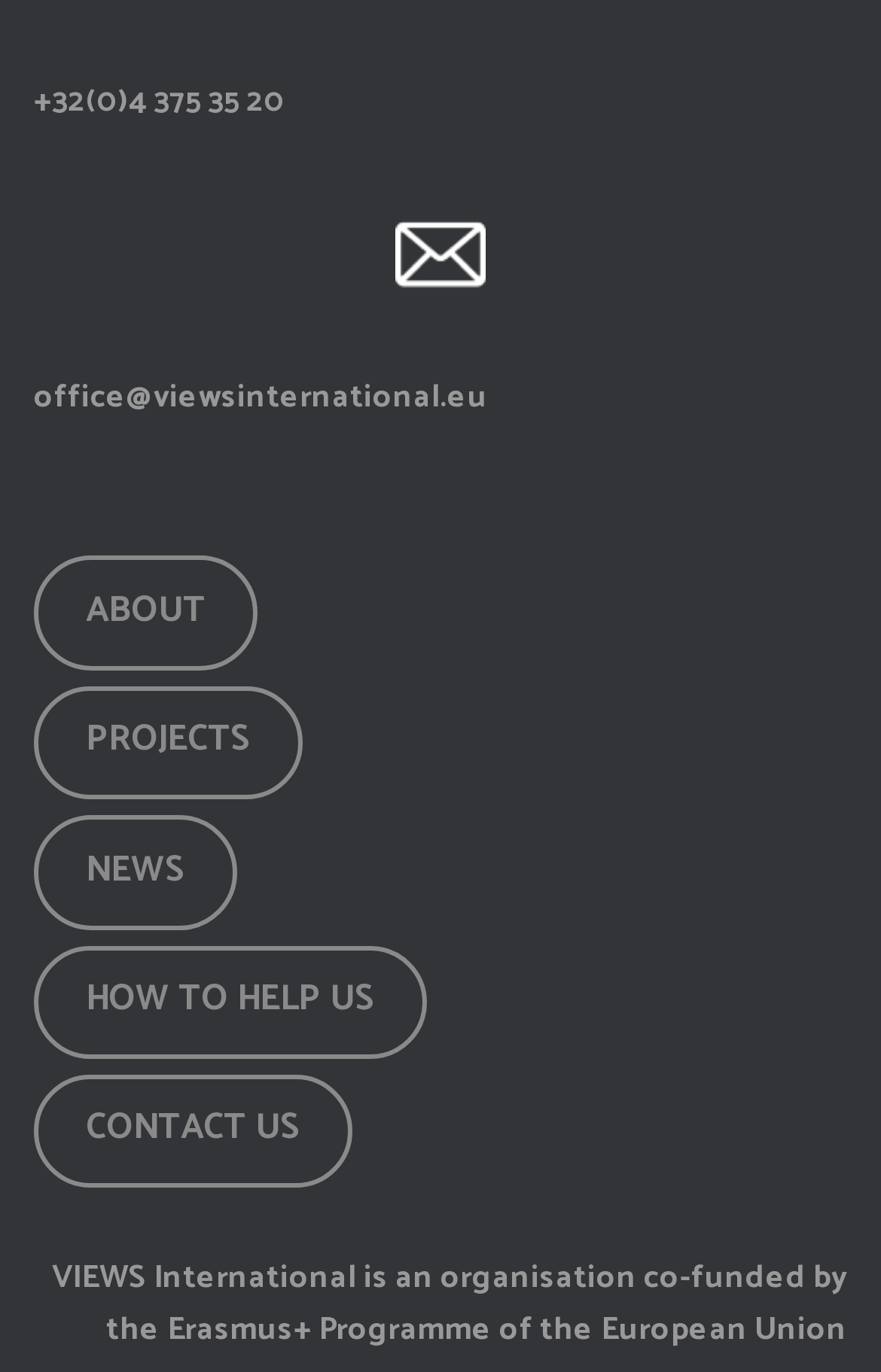What is the email address on the webpage?
Answer the question with a detailed and thorough explanation.

I found the email address by looking at the StaticText element with the OCR text 'office@viewsinternational.eu' below the phone number.